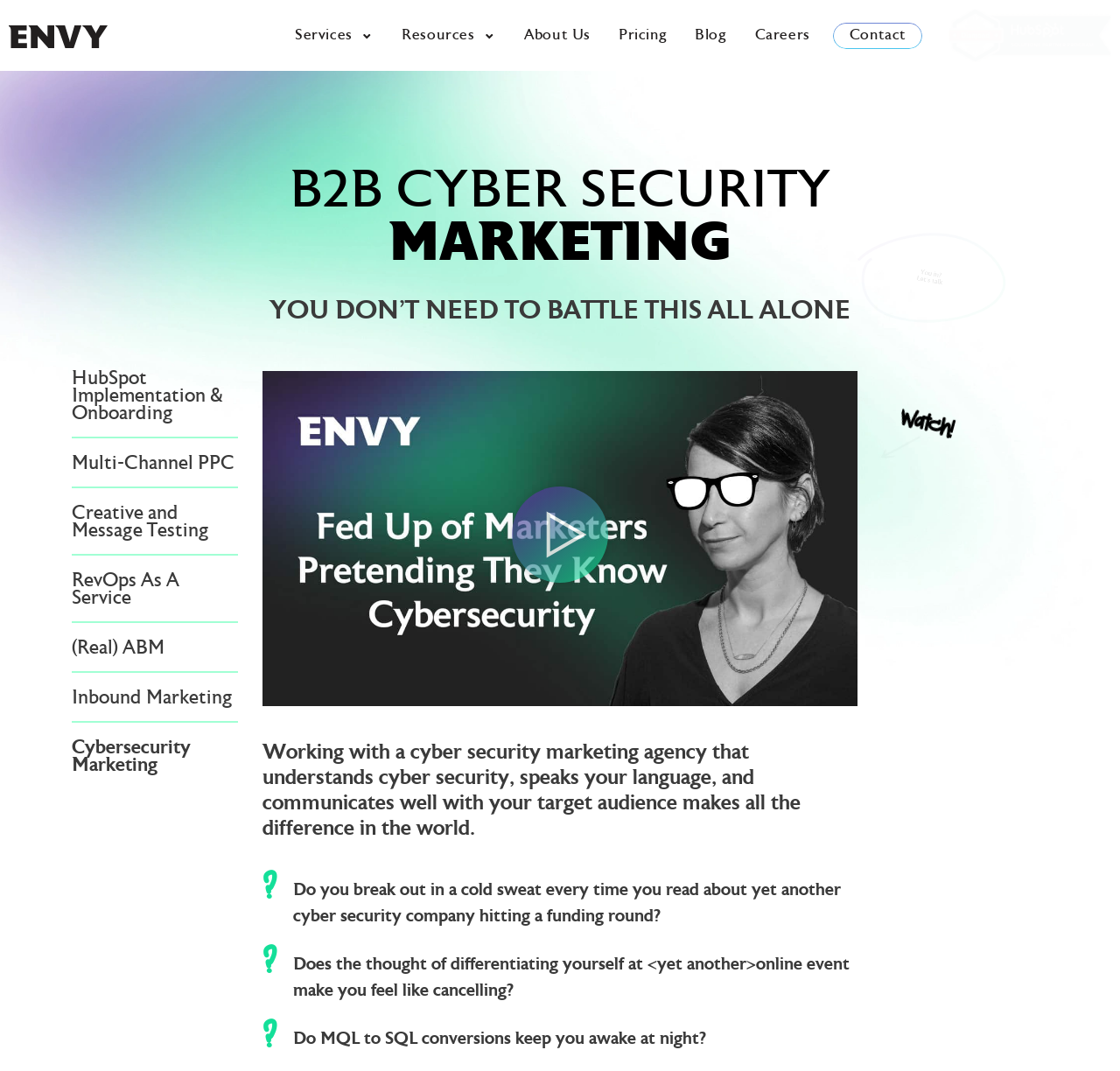Please identify the bounding box coordinates of the region to click in order to complete the task: "Click the HubSpot Implementation & Onboarding link". The coordinates must be four float numbers between 0 and 1, specified as [left, top, right, bottom].

[0.064, 0.346, 0.213, 0.395]